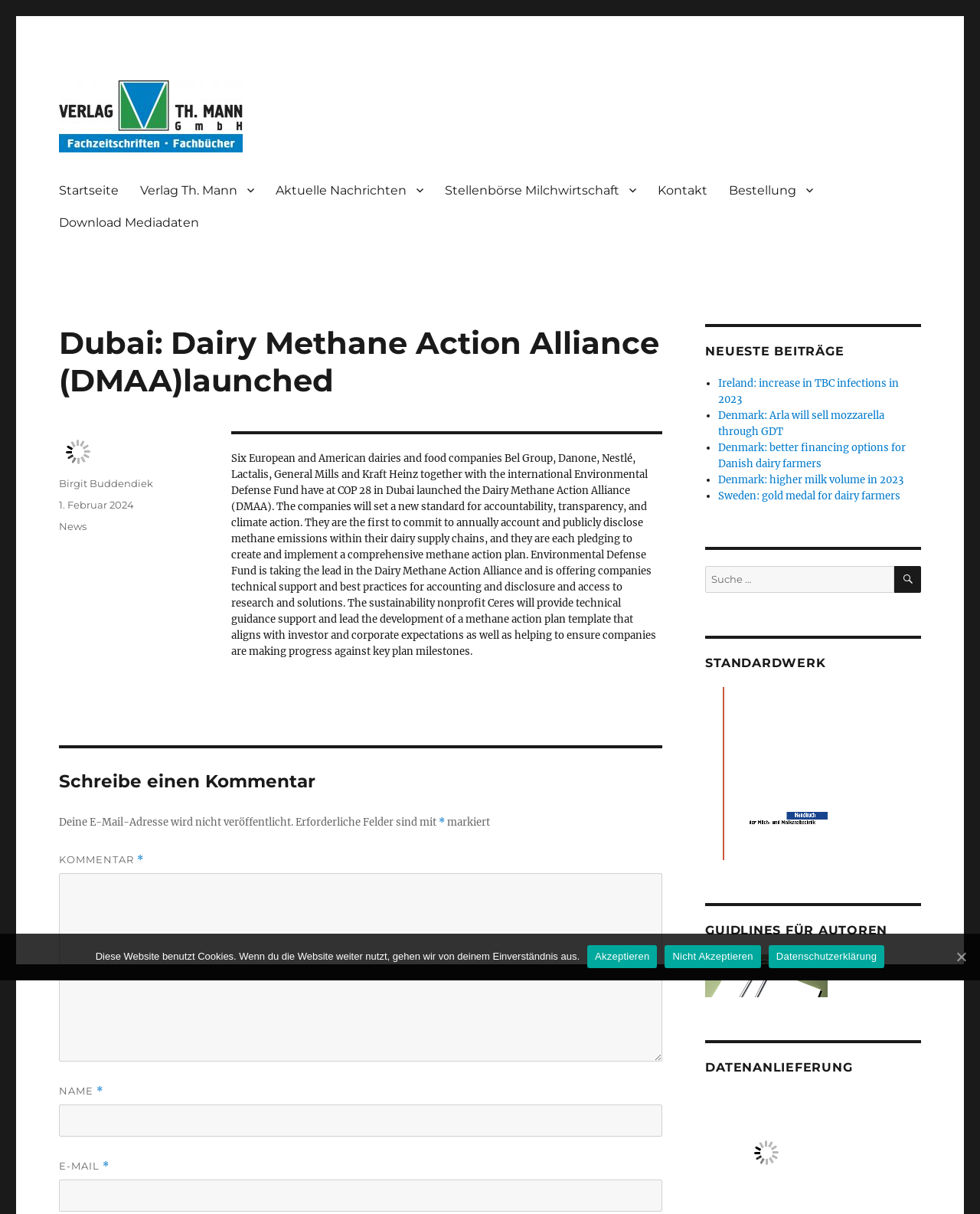Determine the coordinates of the bounding box for the clickable area needed to execute this instruction: "Write a comment".

[0.06, 0.719, 0.676, 0.875]